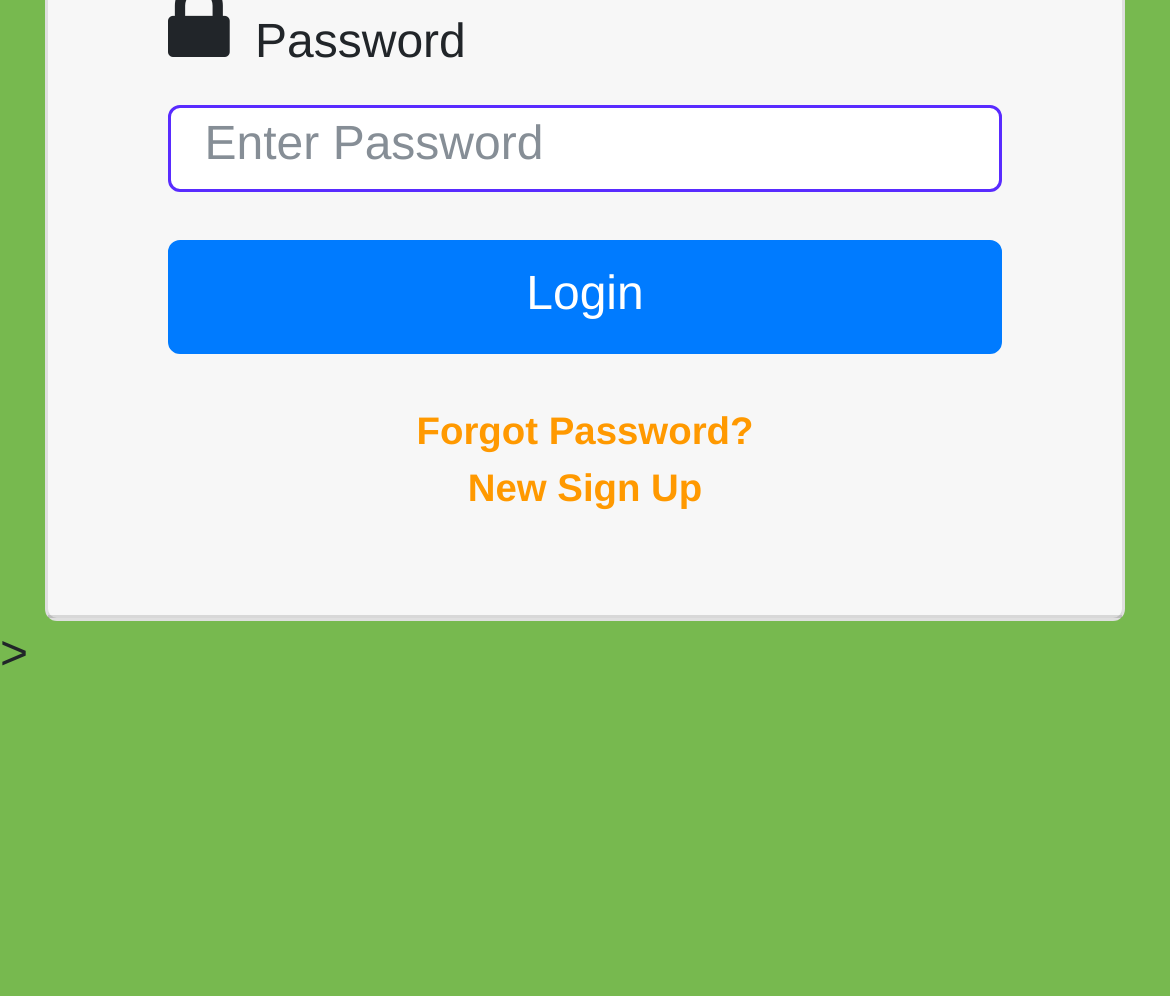Based on the element description: "parent_node: Password name="txtPassword" placeholder="Enter Password"", identify the UI element and provide its bounding box coordinates. Use four float numbers between 0 and 1, [left, top, right, bottom].

[0.144, 0.104, 0.856, 0.193]